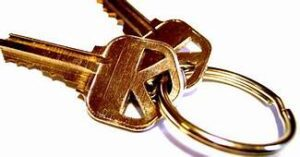What is the expertise of Key Broken In Door Lock Embro?
Can you offer a detailed and complete answer to this question?

The image and the accompanying text emphasize the locksmith services offered by Key Broken In Door Lock Embro, which specializes in addressing issues related to locks and keys, providing swift and reliable assistance to customers.